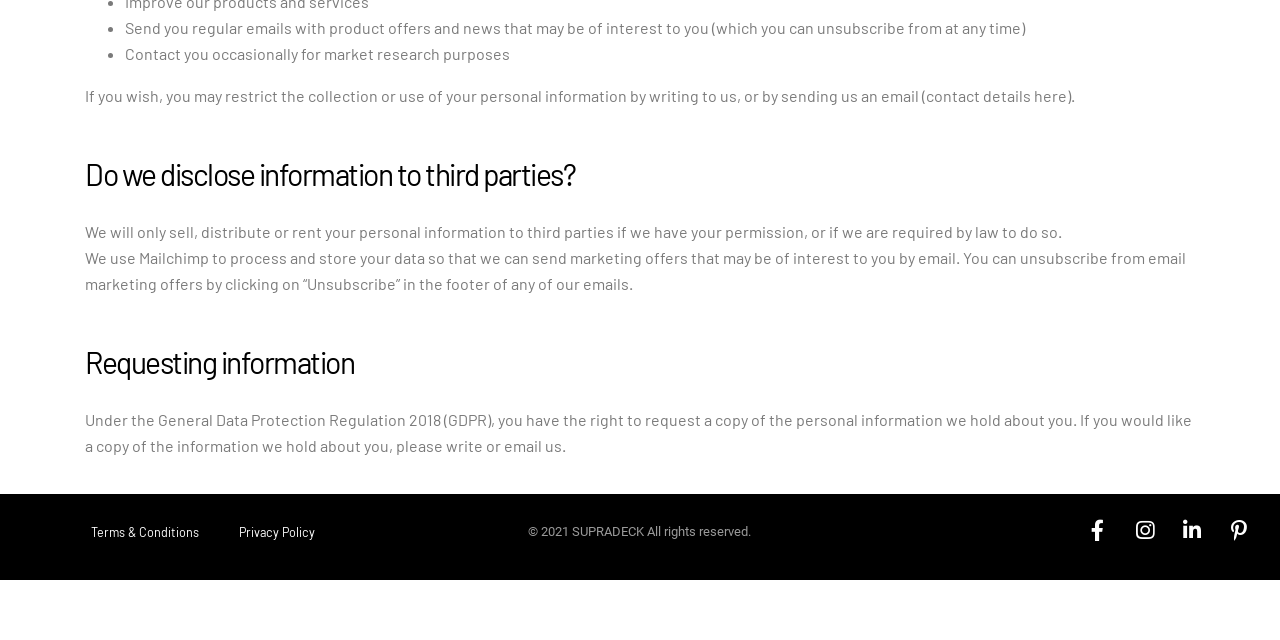Extract the bounding box coordinates of the UI element described: "Powered by WordPress". Provide the coordinates in the format [left, top, right, bottom] with values ranging from 0 to 1.

None